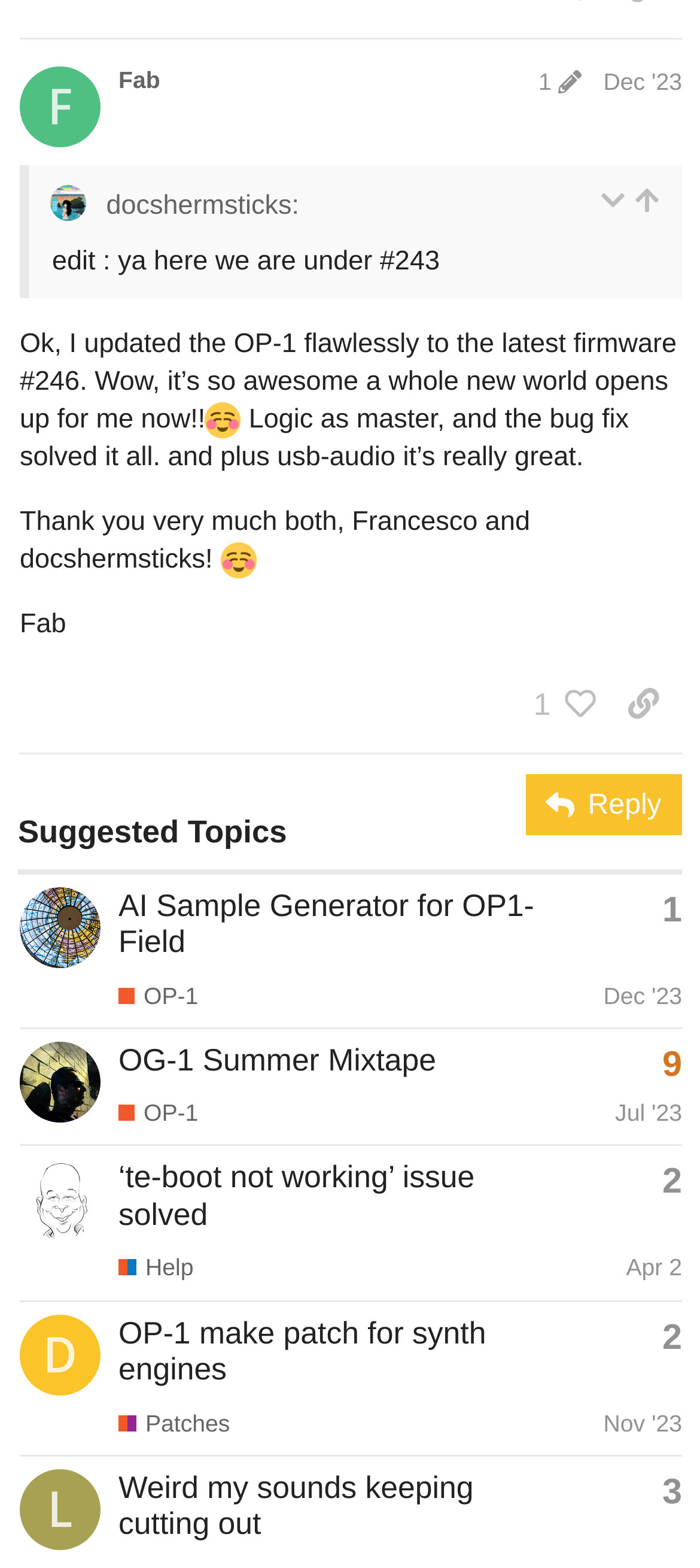Can you show the bounding box coordinates of the region to click on to complete the task described in the instruction: "View the quoted post"?

[0.905, 0.119, 0.944, 0.137]